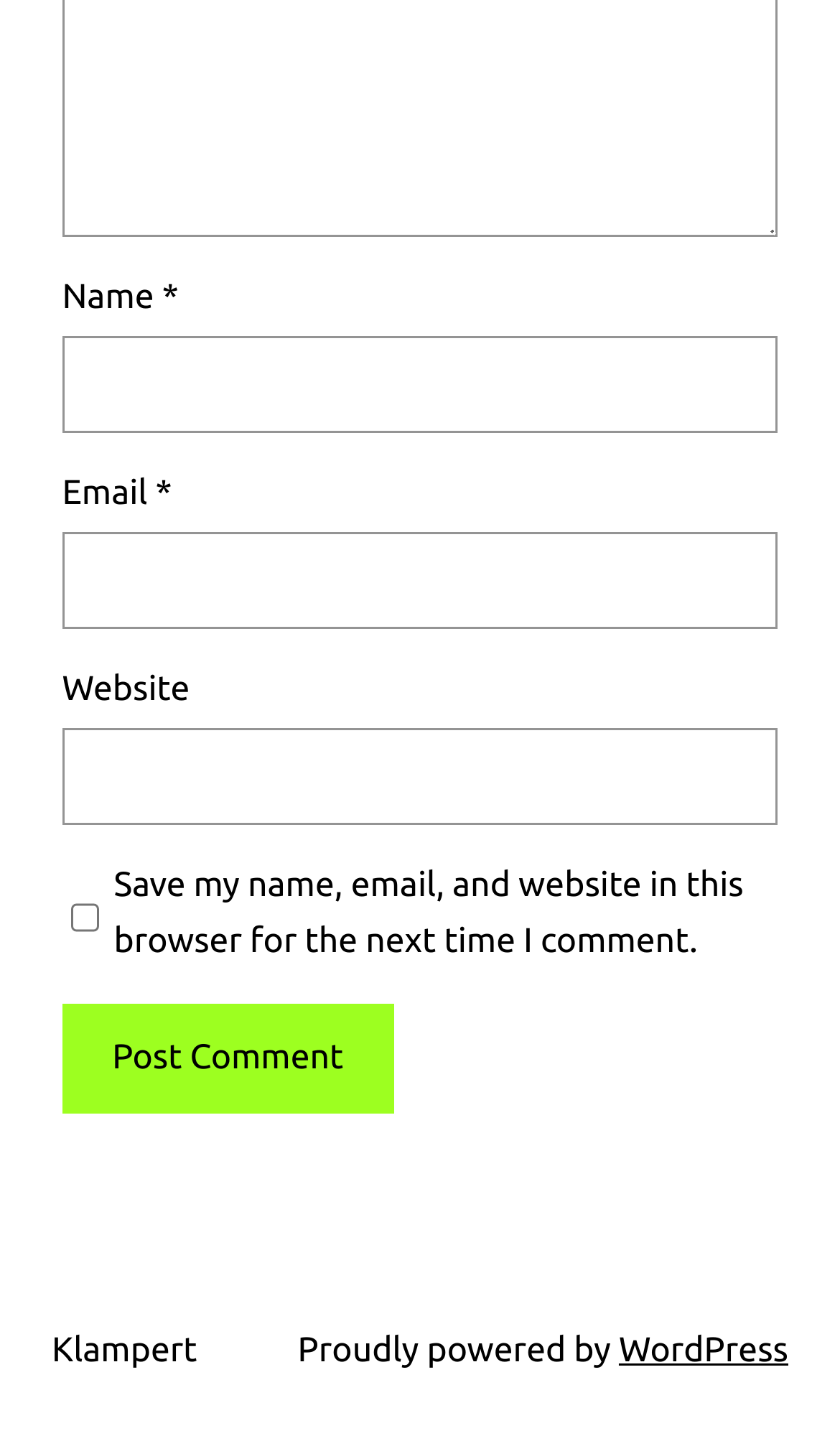Based on the element description "parent_node: Email * aria-describedby="email-notes" name="email"", predict the bounding box coordinates of the UI element.

[0.074, 0.369, 0.926, 0.437]